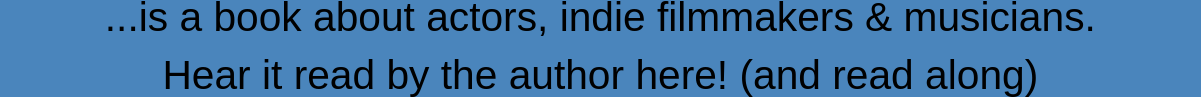What is the book about?
Answer with a single word or short phrase according to what you see in the image.

Actors, indie filmmakers, and musicians